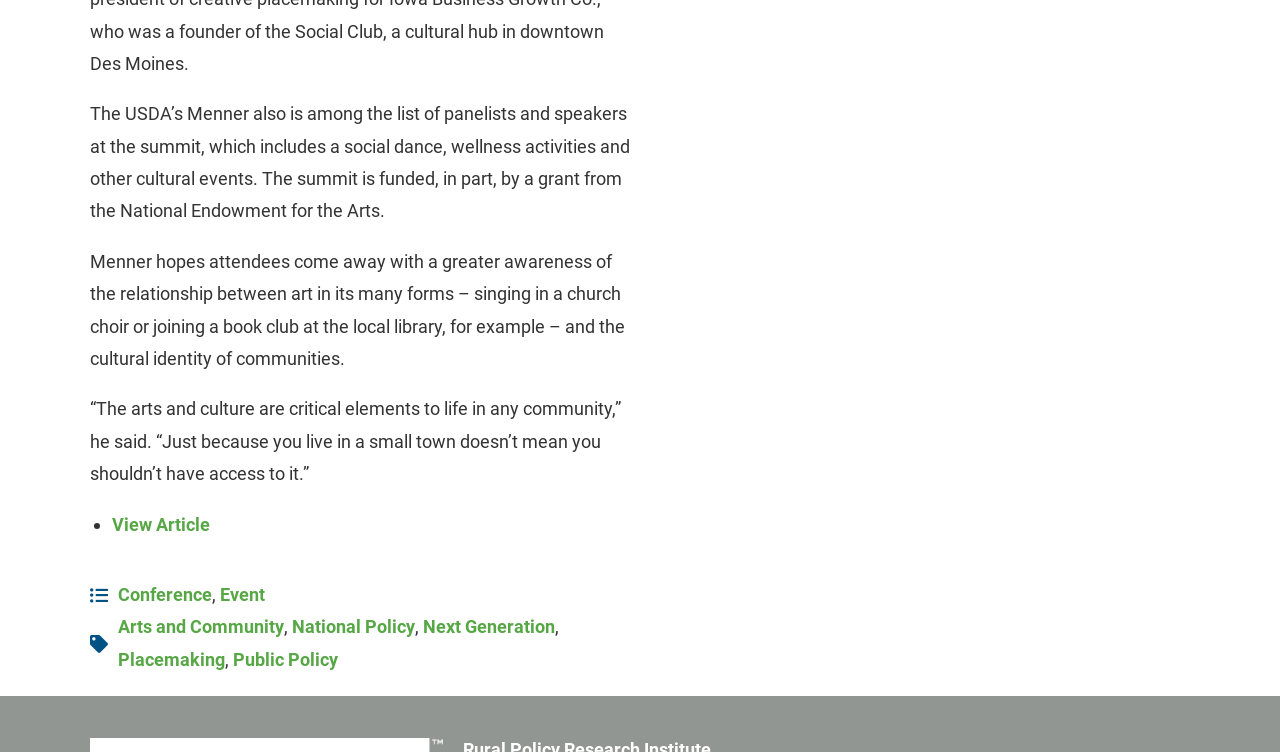Please determine the bounding box coordinates of the area that needs to be clicked to complete this task: 'Learn about the conference'. The coordinates must be four float numbers between 0 and 1, formatted as [left, top, right, bottom].

[0.092, 0.777, 0.165, 0.804]